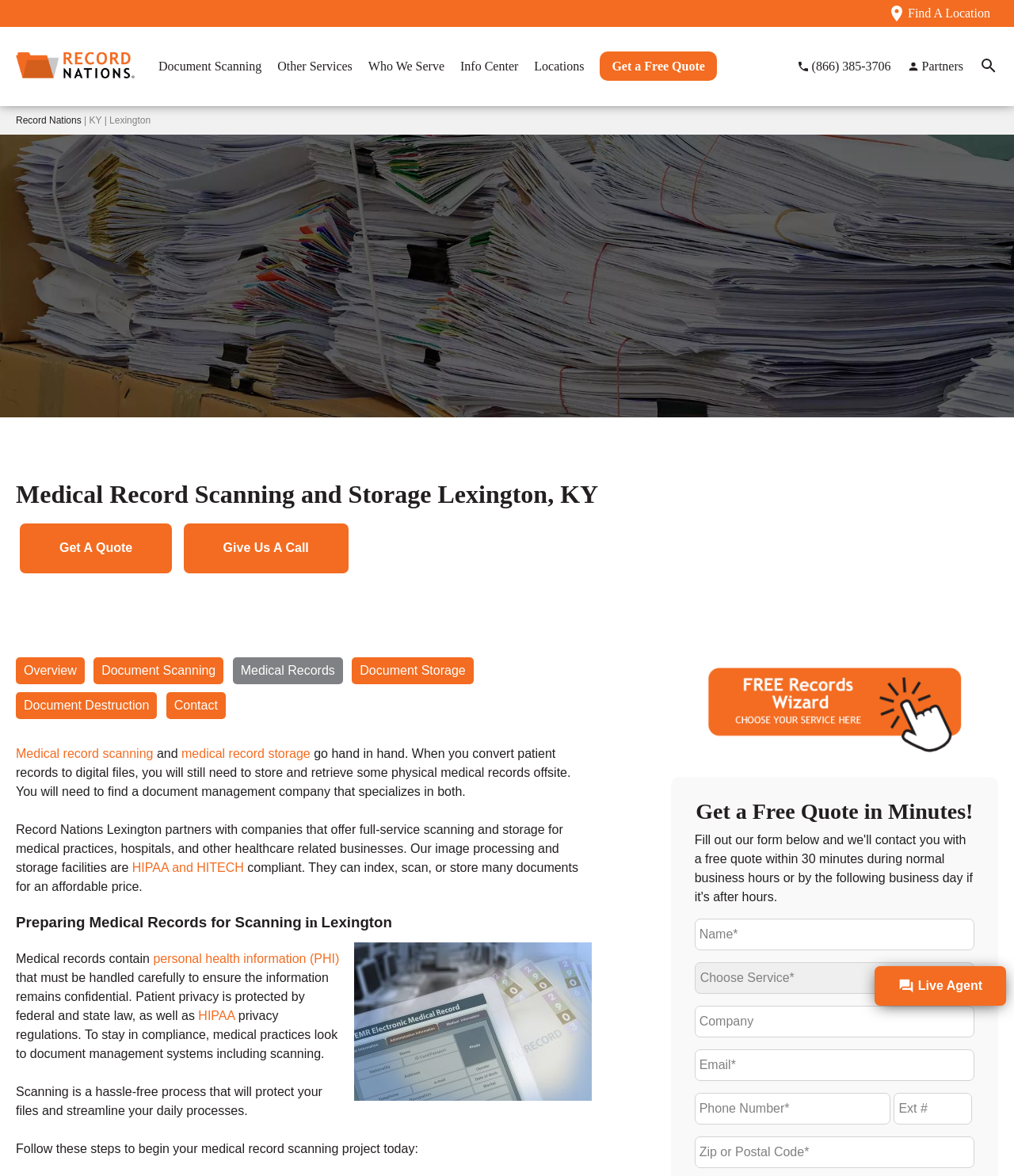Use a single word or phrase to answer the question: What is the company name in the top left corner?

Record Nations